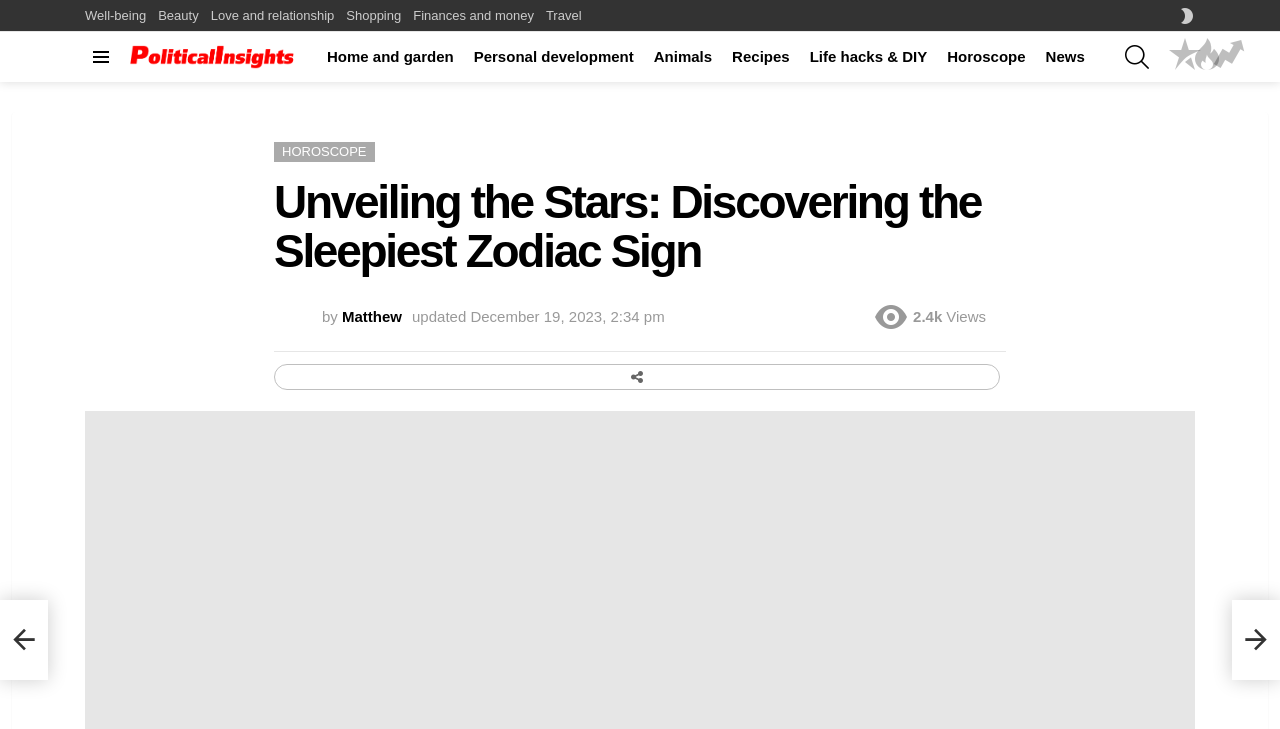Who is the author of the article?
Please provide a comprehensive answer based on the information in the image.

I found the author's name by looking at the section below the heading, which contains a link 'Matthew Matthew' and a static text 'by'. This indicates that Matthew Matthew is the author of the article.